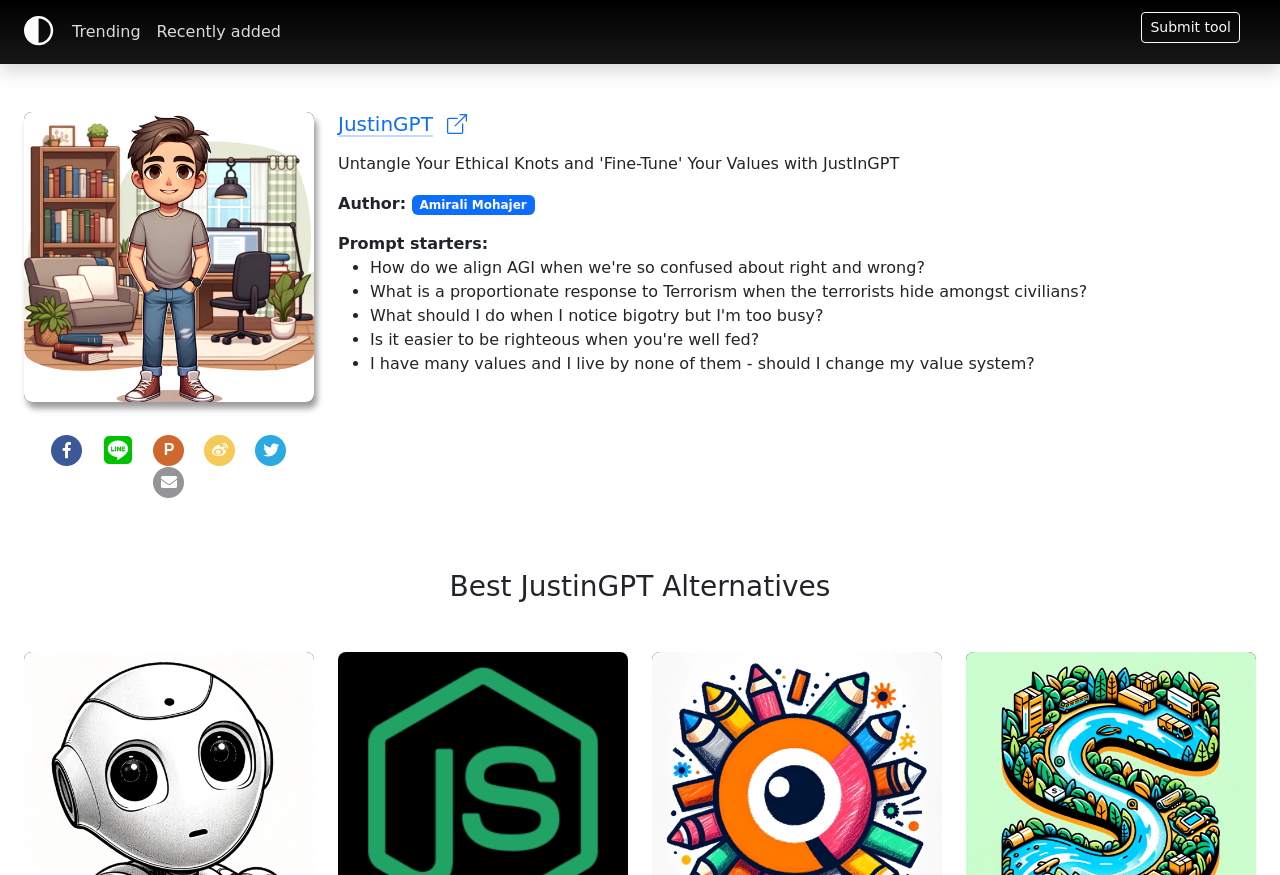Kindly provide the bounding box coordinates of the section you need to click on to fulfill the given instruction: "Click on the 'Trending' link".

[0.05, 0.014, 0.116, 0.059]